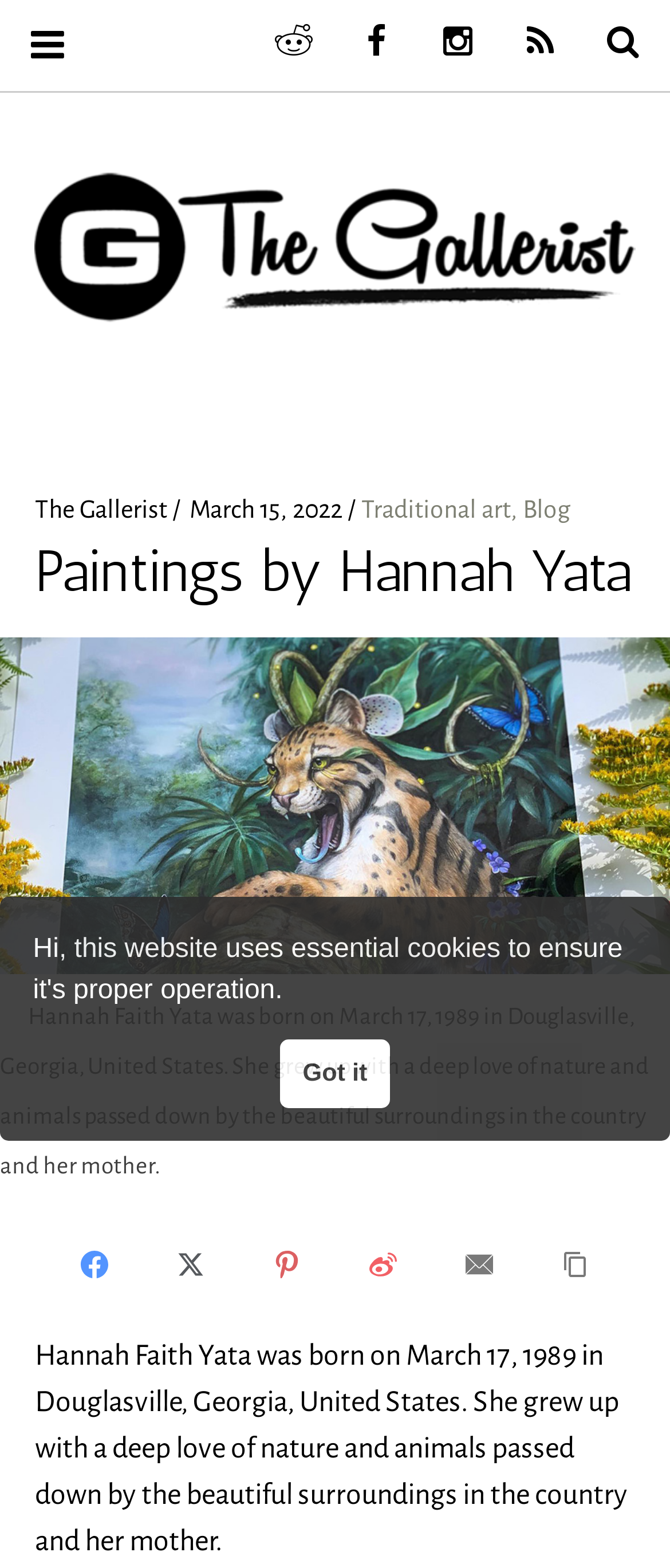Using the provided element description, identify the bounding box coordinates as (top-left x, top-left y, bottom-right x, bottom-right y). Ensure all values are between 0 and 1. Description: title="Share on Copy Link"

[0.79, 0.79, 0.926, 0.823]